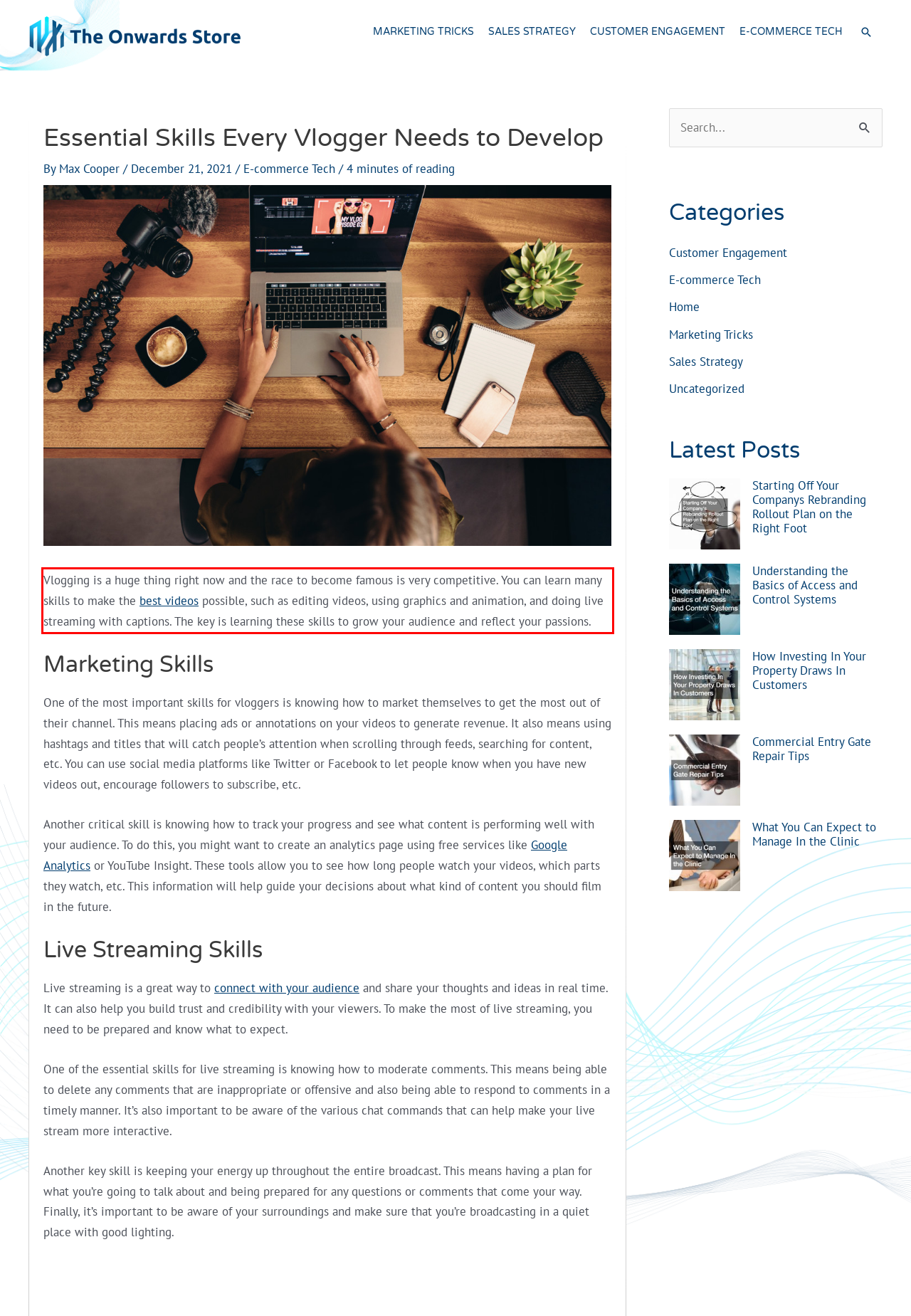Please recognize and transcribe the text located inside the red bounding box in the webpage image.

Vlogging is a huge thing right now and the race to become famous is very competitive. You can learn many skills to make the best videos possible, such as editing videos, using graphics and animation, and doing live streaming with captions. The key is learning these skills to grow your audience and reflect your passions.